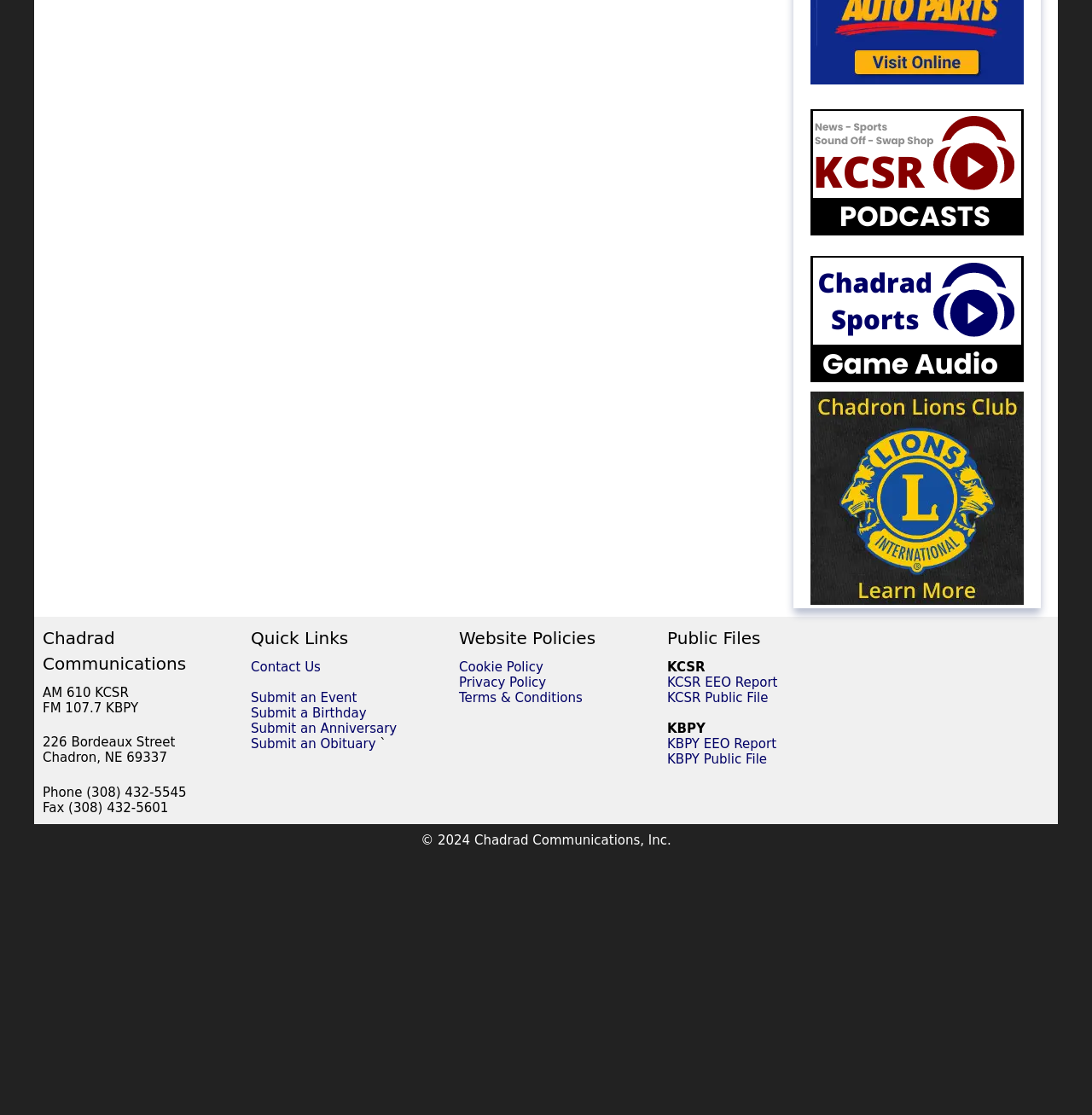Determine the bounding box coordinates of the section to be clicked to follow the instruction: "access archived game audio". The coordinates should be given as four float numbers between 0 and 1, formatted as [left, top, right, bottom].

[0.742, 0.333, 0.938, 0.347]